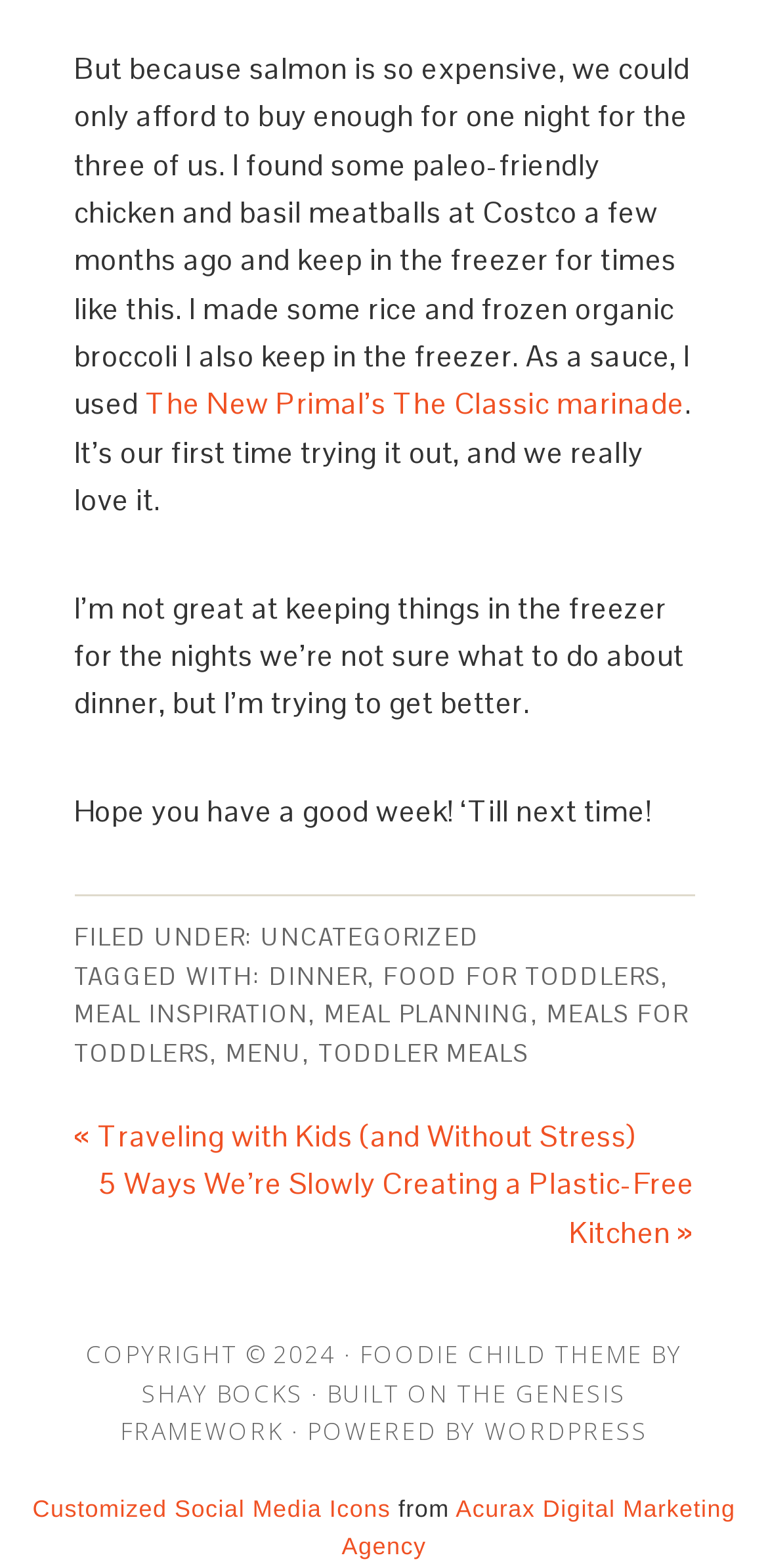Determine the bounding box coordinates of the section to be clicked to follow the instruction: "Visit the category page for 'DINNER'". The coordinates should be given as four float numbers between 0 and 1, formatted as [left, top, right, bottom].

[0.35, 0.612, 0.478, 0.633]